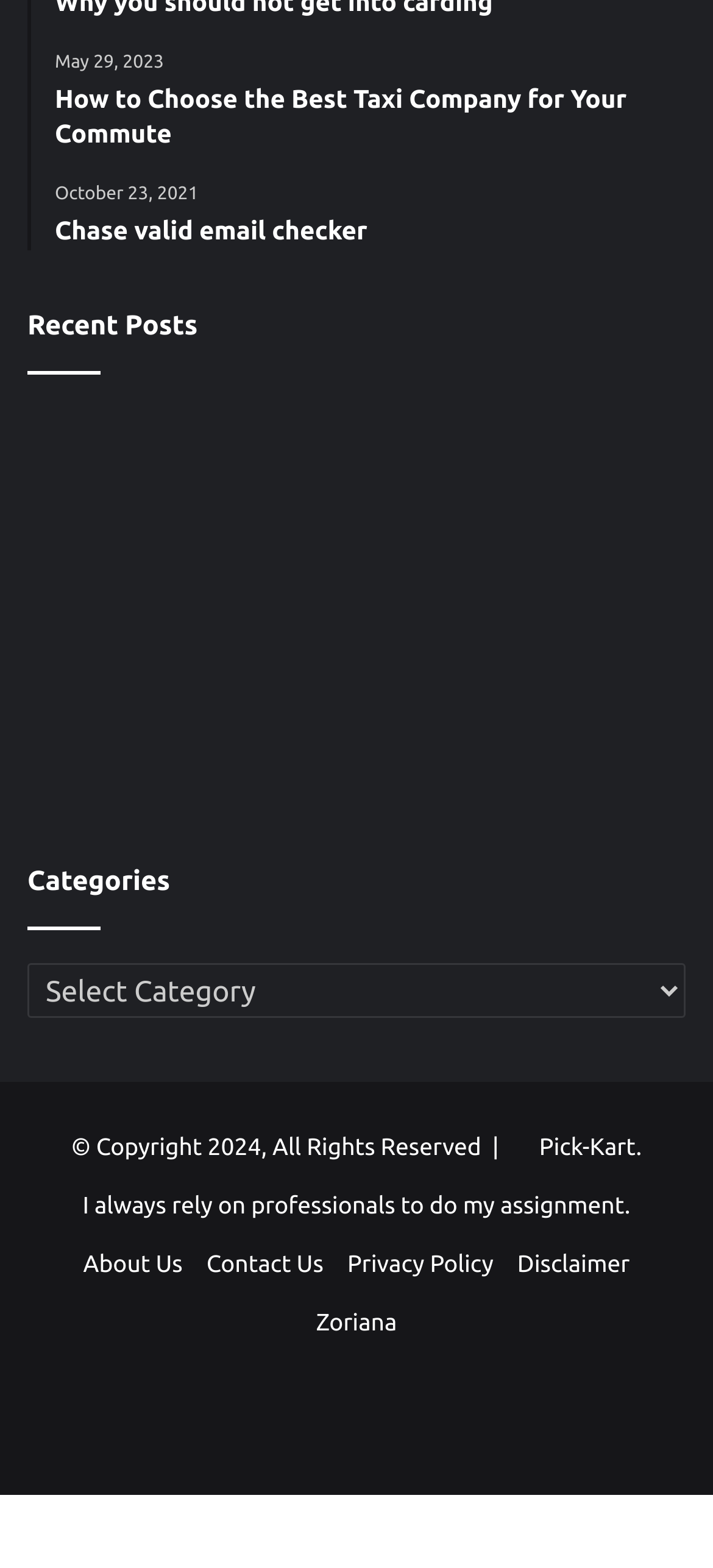Provide a one-word or short-phrase answer to the question:
What is the copyright year mentioned on the webpage?

2024